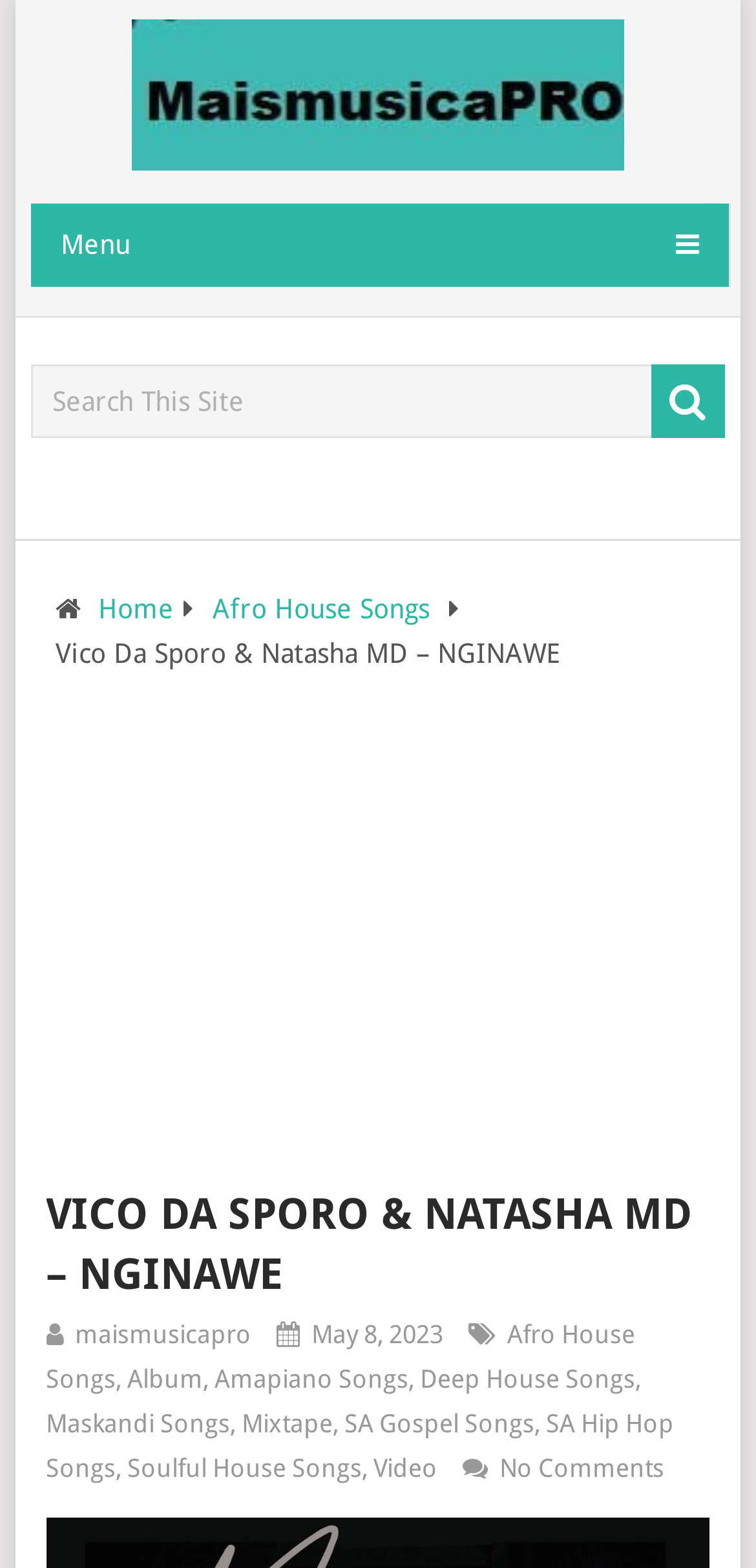Summarize the webpage with a detailed and informative caption.

The webpage appears to be a music blog or website, with a focus on South African music. At the top, there is a heading "Maismusica PRO" with a link and an image, likely a logo. Next to it, there is a menu link with an icon. Below these elements, there is a search box with a button and a few links to different sections of the website, including "Home", "Afro House Songs", and others.

The main content of the page is dedicated to a specific song, "Vico Da Sporo & Natasha MD – NGINAWE". The song title is displayed prominently, followed by a header with the same title. Below this, there is an iframe containing an advertisement.

The page also displays various metadata about the song, including the release date, "May 8, 2023", and a list of genres or categories, such as "Afro House Songs", "Amapiano Songs", "Deep House Songs", and others. These categories are presented as links, suggesting that users can click on them to explore more music in each genre.

At the bottom of the page, there is a link to leave a comment, labeled "No Comments", indicating that there are currently no comments on the song. Overall, the webpage appears to be a music blog post or song page, providing information and metadata about a specific song, as well as links to related content and categories.